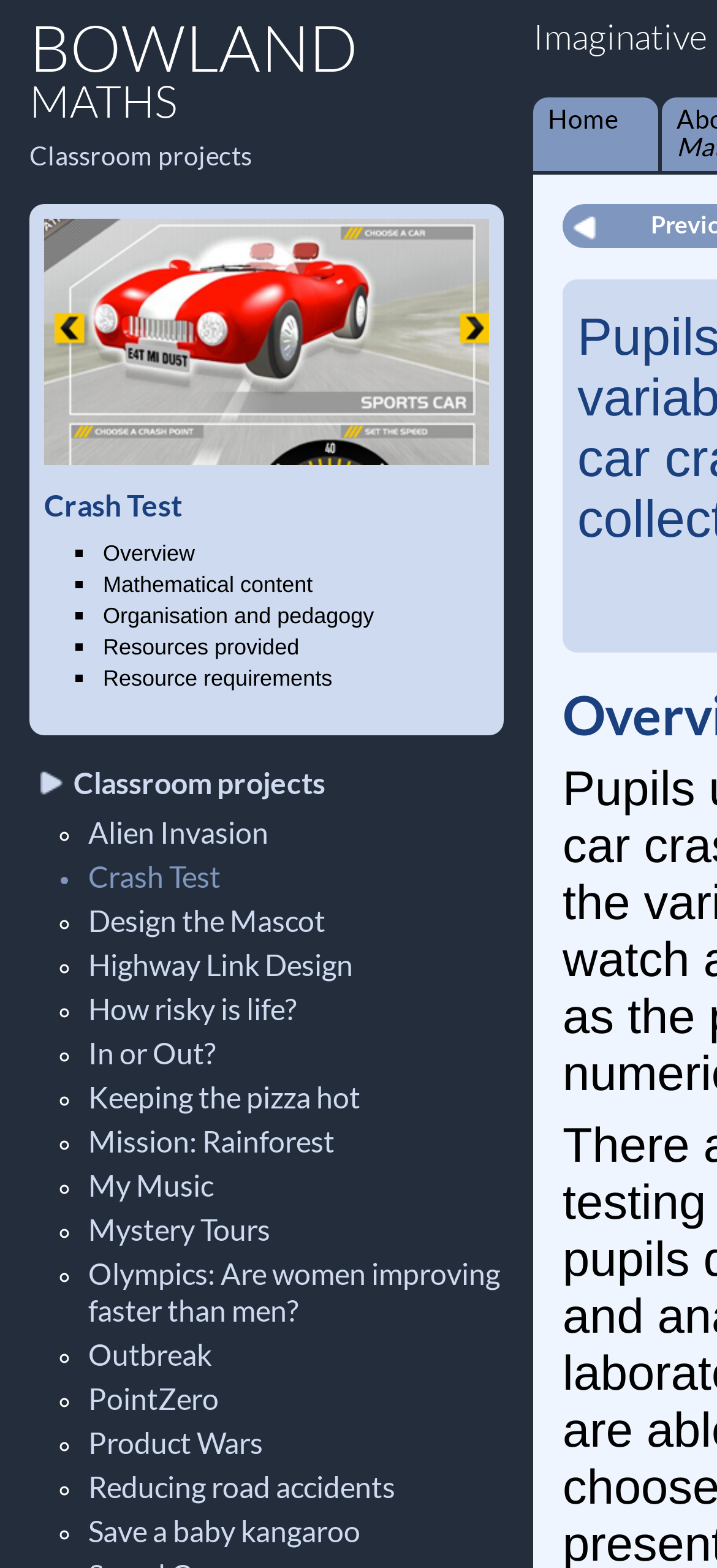Look at the image and give a detailed response to the following question: What is the second link under 'Crash Test'?

I looked at the list of links under the 'Crash Test' heading, and the second link is 'Mathematical content'.